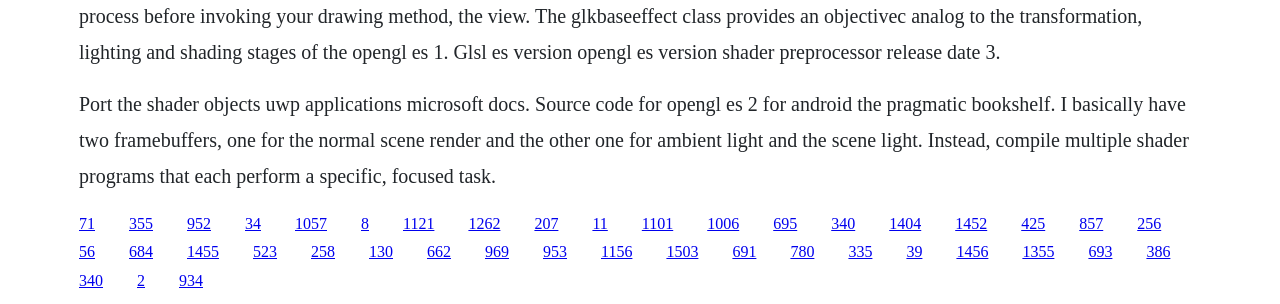Find the bounding box coordinates for the area you need to click to carry out the instruction: "Click the link '1456'". The coordinates should be four float numbers between 0 and 1, indicated as [left, top, right, bottom].

[0.747, 0.801, 0.772, 0.857]